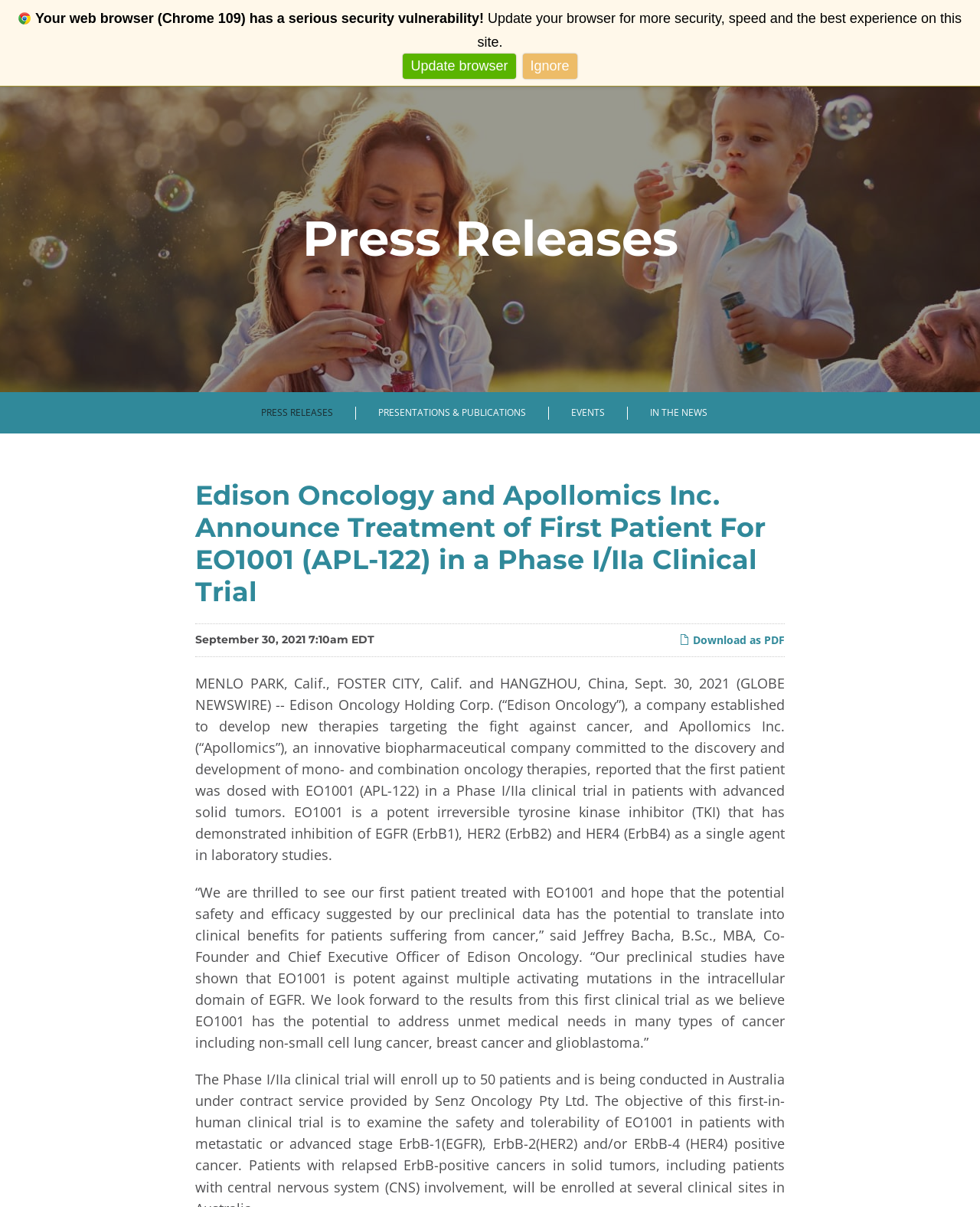Answer the question with a brief word or phrase:
What is the name of the CEO mentioned in the press release?

Jeffrey Bacha